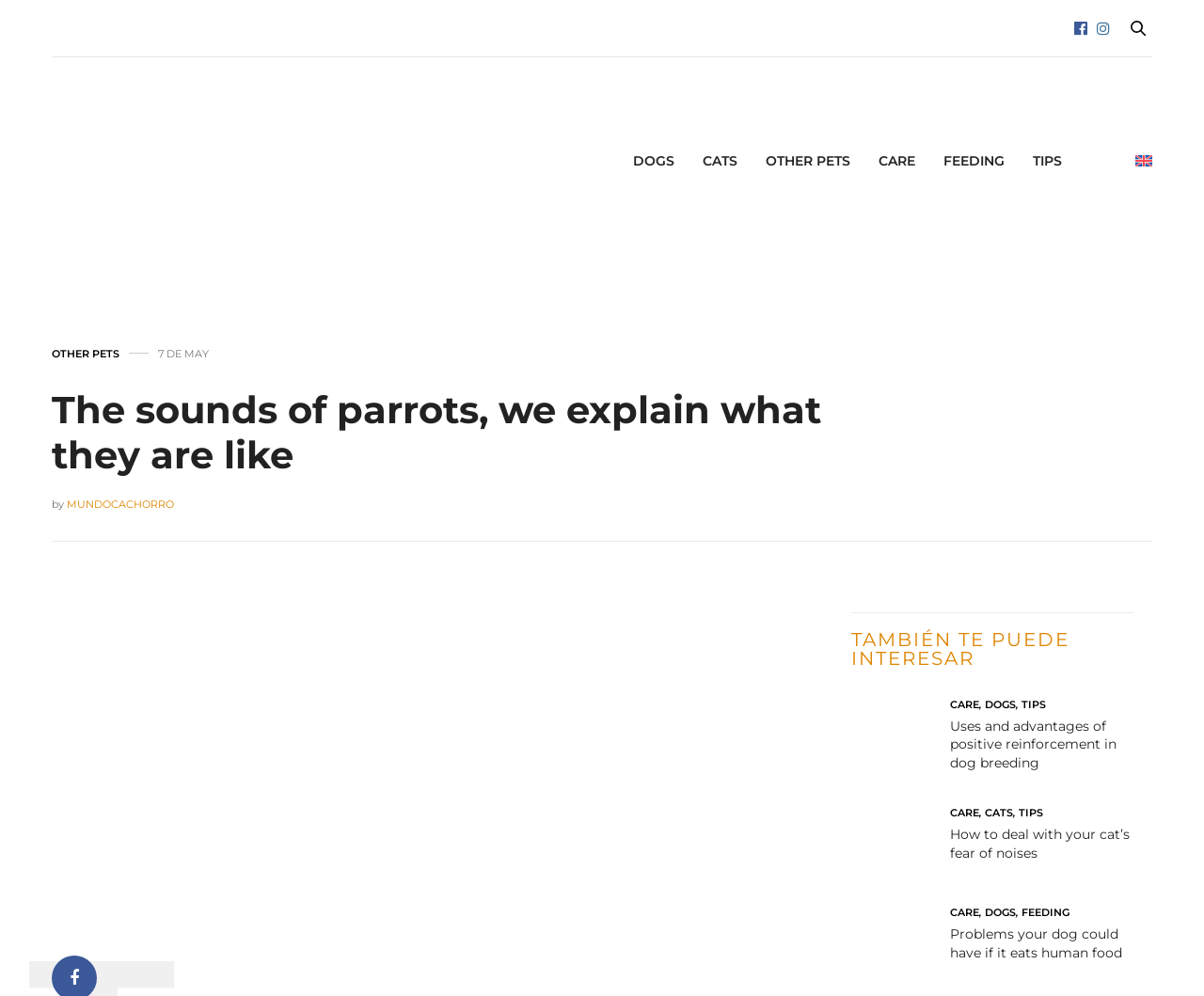What is the topic of the first article?
Ensure your answer is thorough and detailed.

I determined the topic of the first article by reading the heading 'The sounds of parrots, we explain what they are like' which is located below the top menu and above the image.